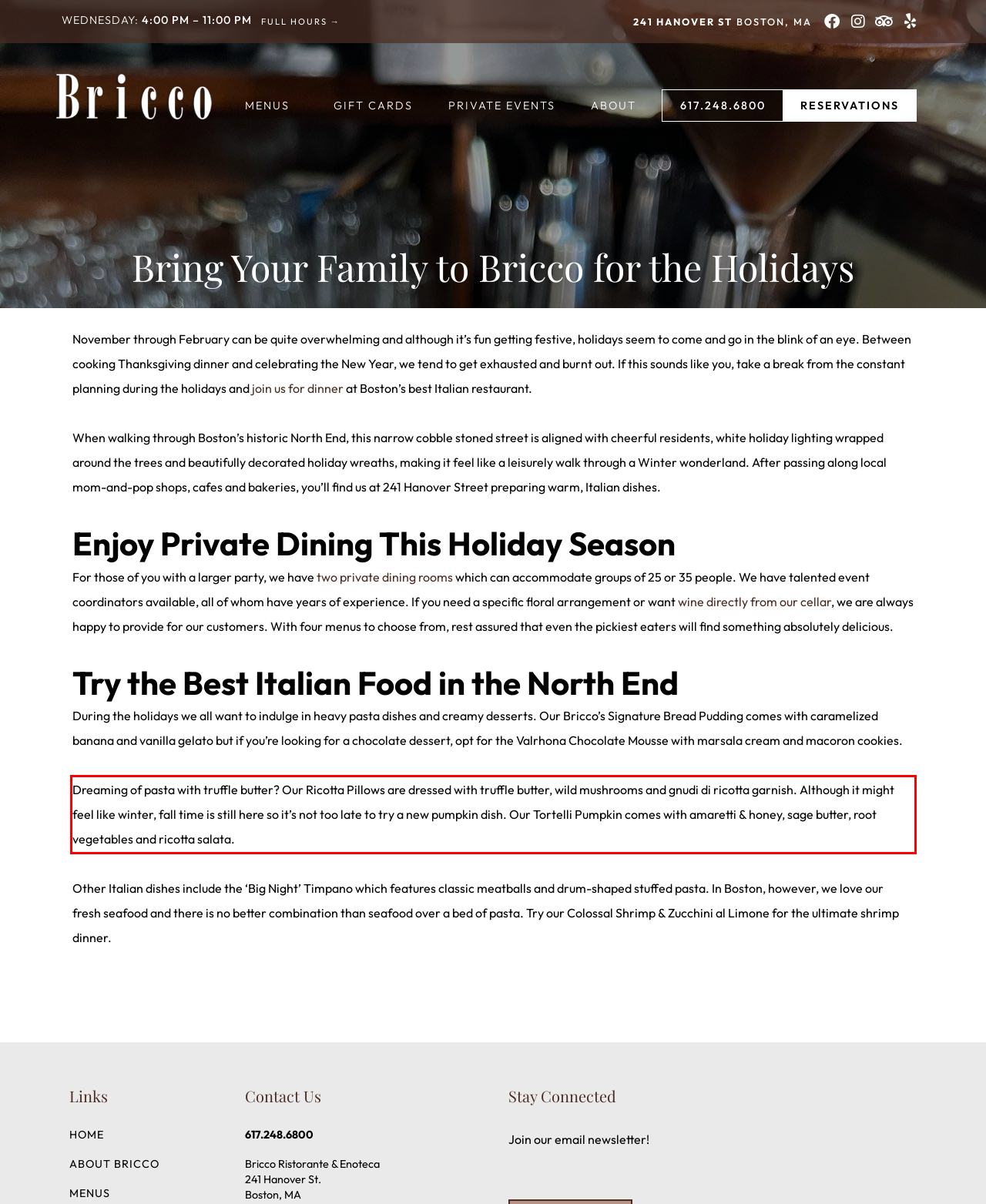From the provided screenshot, extract the text content that is enclosed within the red bounding box.

Dreaming of pasta with truffle butter? Our Ricotta Pillows are dressed with truffle butter, wild mushrooms and gnudi di ricotta garnish. Although it might feel like winter, fall time is still here so it’s not too late to try a new pumpkin dish. Our Tortelli Pumpkin comes with amaretti & honey, sage butter, root vegetables and ricotta salata.